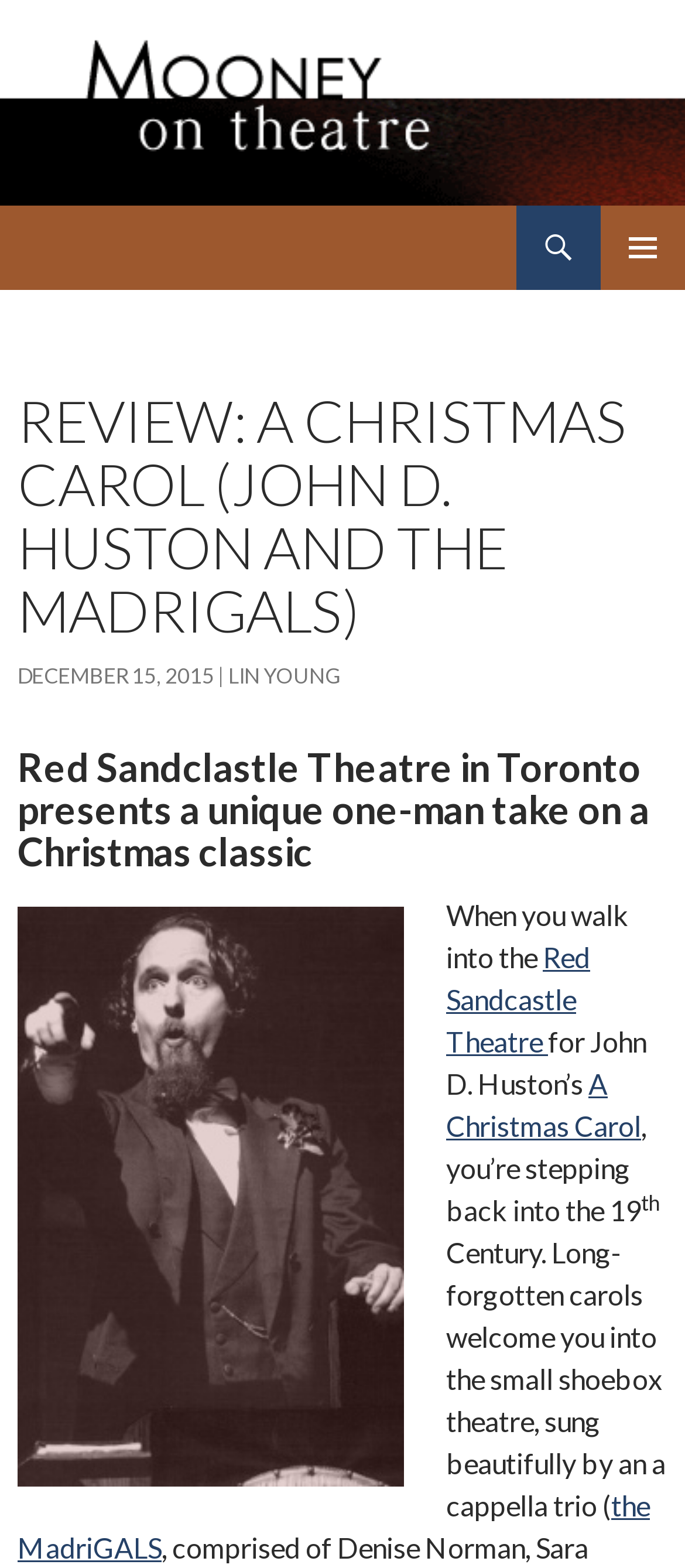Please identify the bounding box coordinates of the clickable area that will fulfill the following instruction: "Open the primary menu". The coordinates should be in the format of four float numbers between 0 and 1, i.e., [left, top, right, bottom].

[0.877, 0.131, 1.0, 0.185]